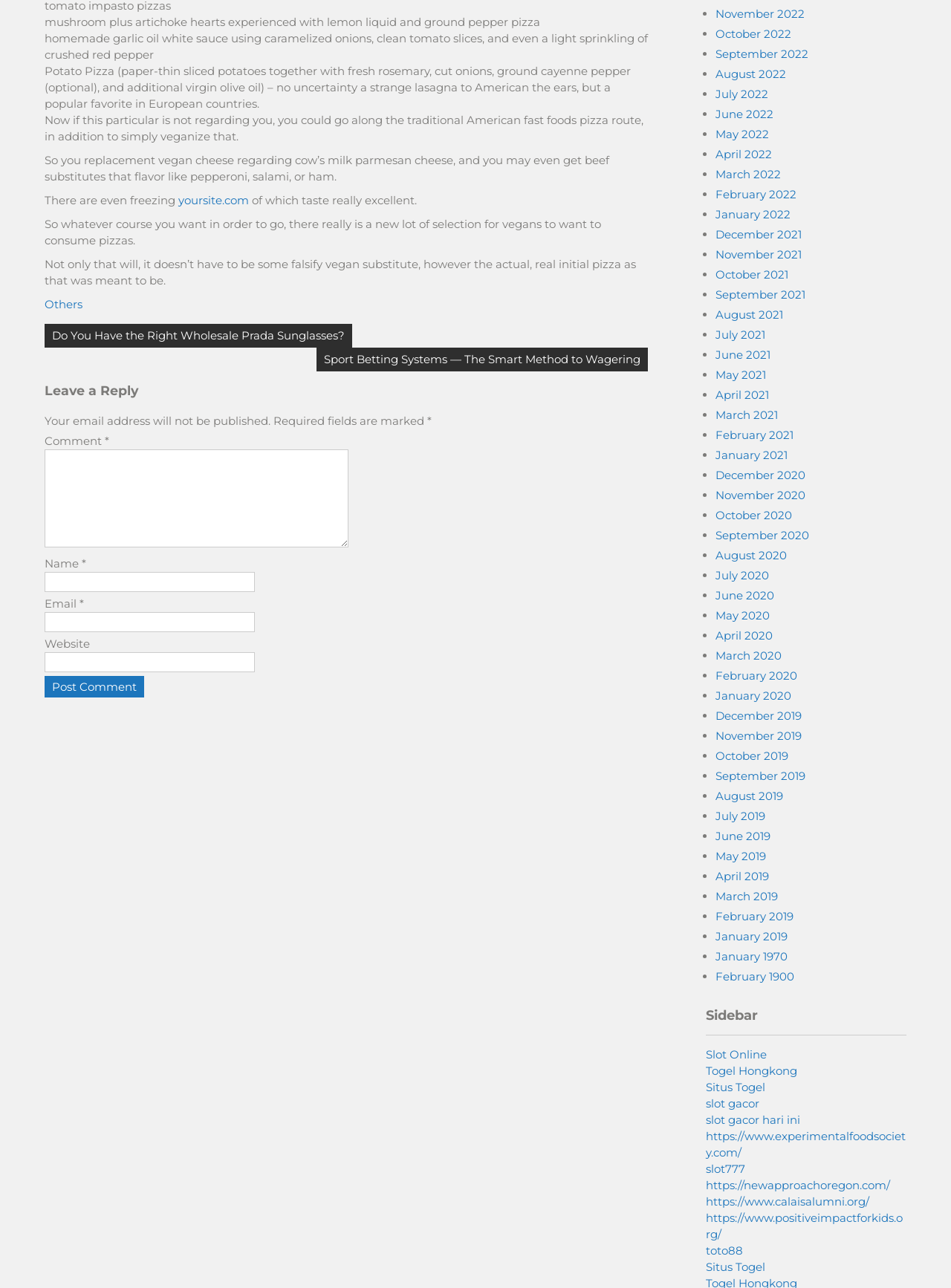Determine the bounding box coordinates for the clickable element required to fulfill the instruction: "Click the 'yoursite.com' link". Provide the coordinates as four float numbers between 0 and 1, i.e., [left, top, right, bottom].

[0.188, 0.15, 0.262, 0.161]